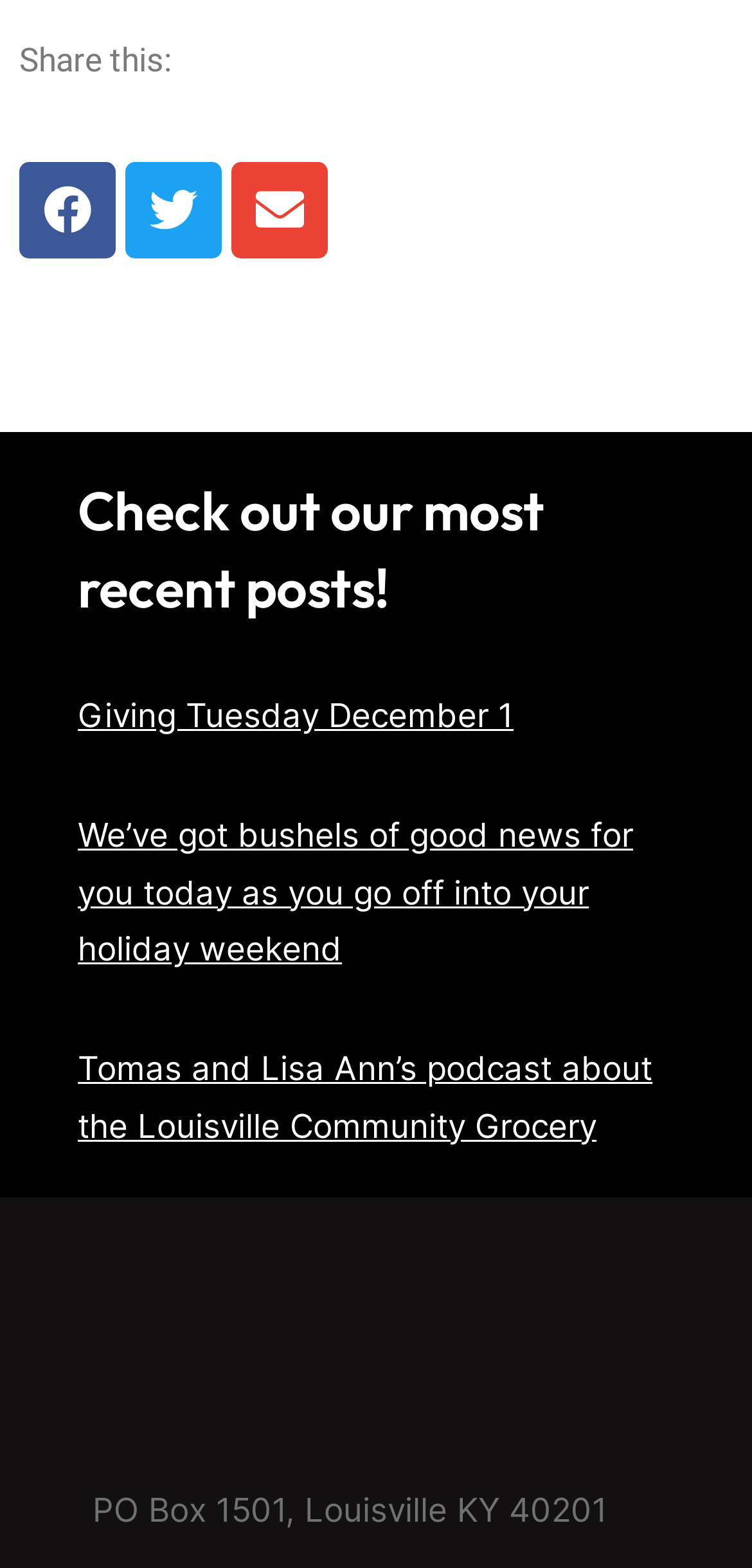How many social media platforms are available for sharing?
Based on the image, answer the question with a single word or brief phrase.

3